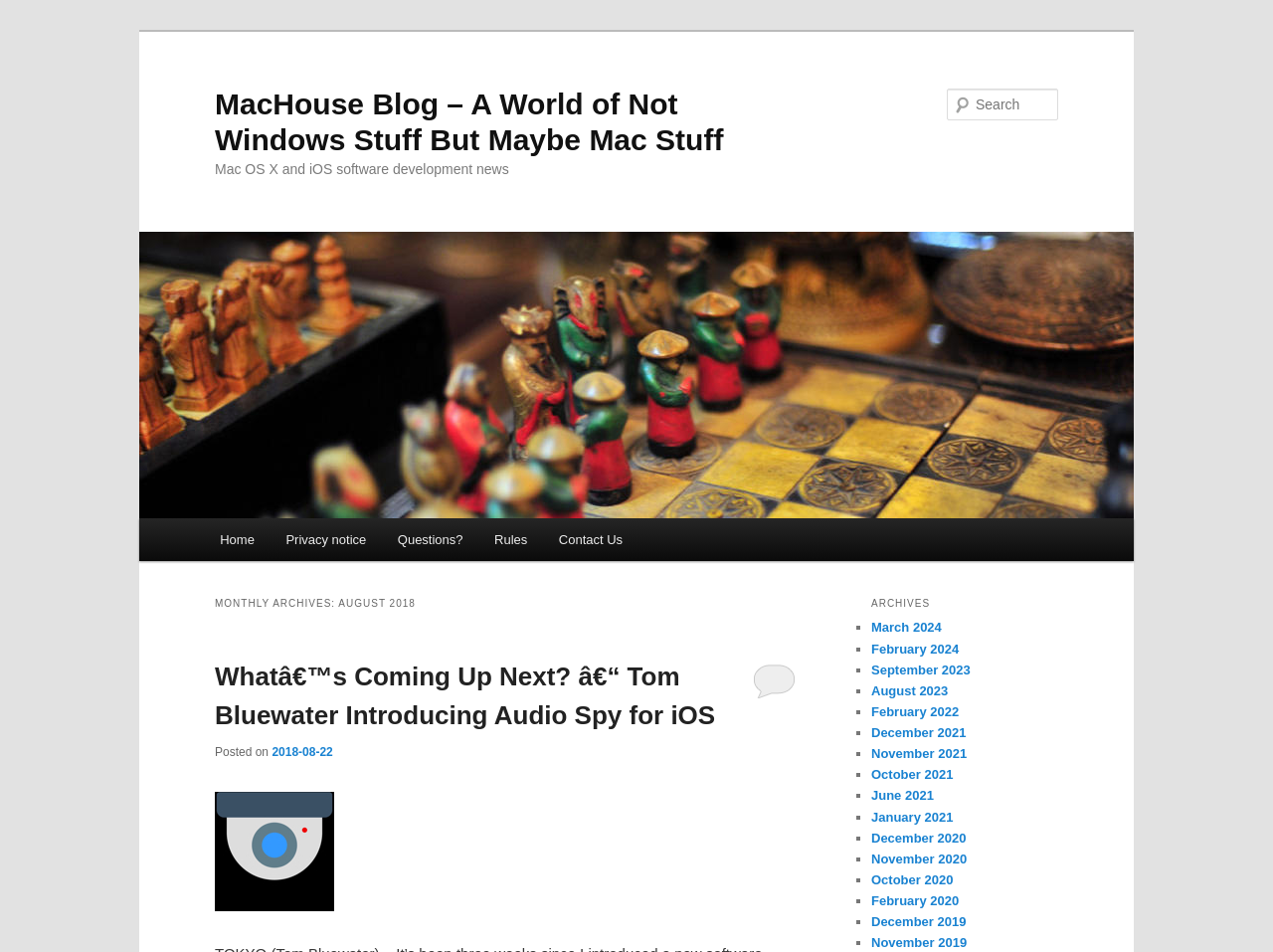Locate the bounding box coordinates of the element that needs to be clicked to carry out the instruction: "Check February 2024 archives". The coordinates should be given as four float numbers ranging from 0 to 1, i.e., [left, top, right, bottom].

[0.684, 0.651, 0.74, 0.667]